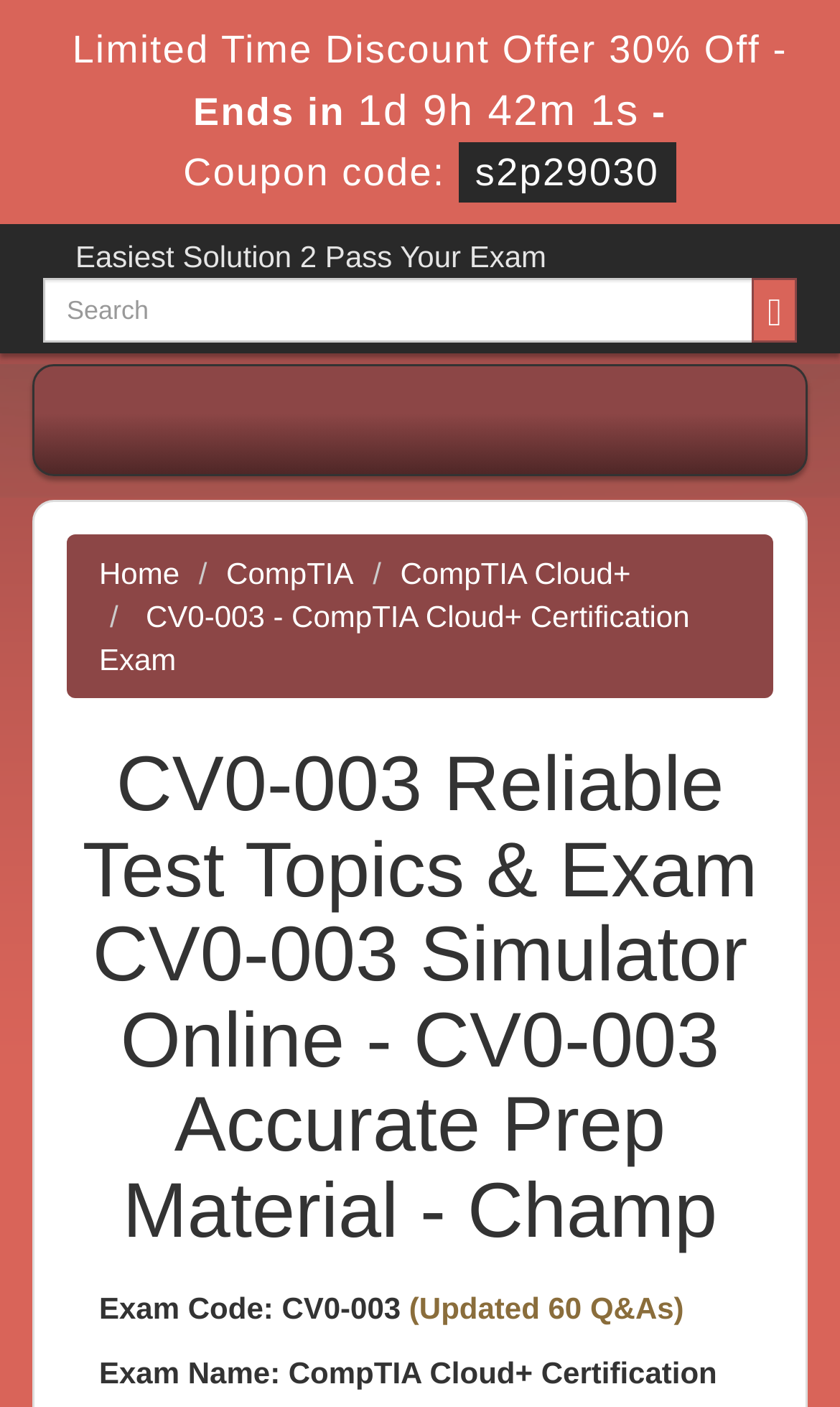What is the exam code?
Based on the screenshot, provide your answer in one word or phrase.

CV0-003